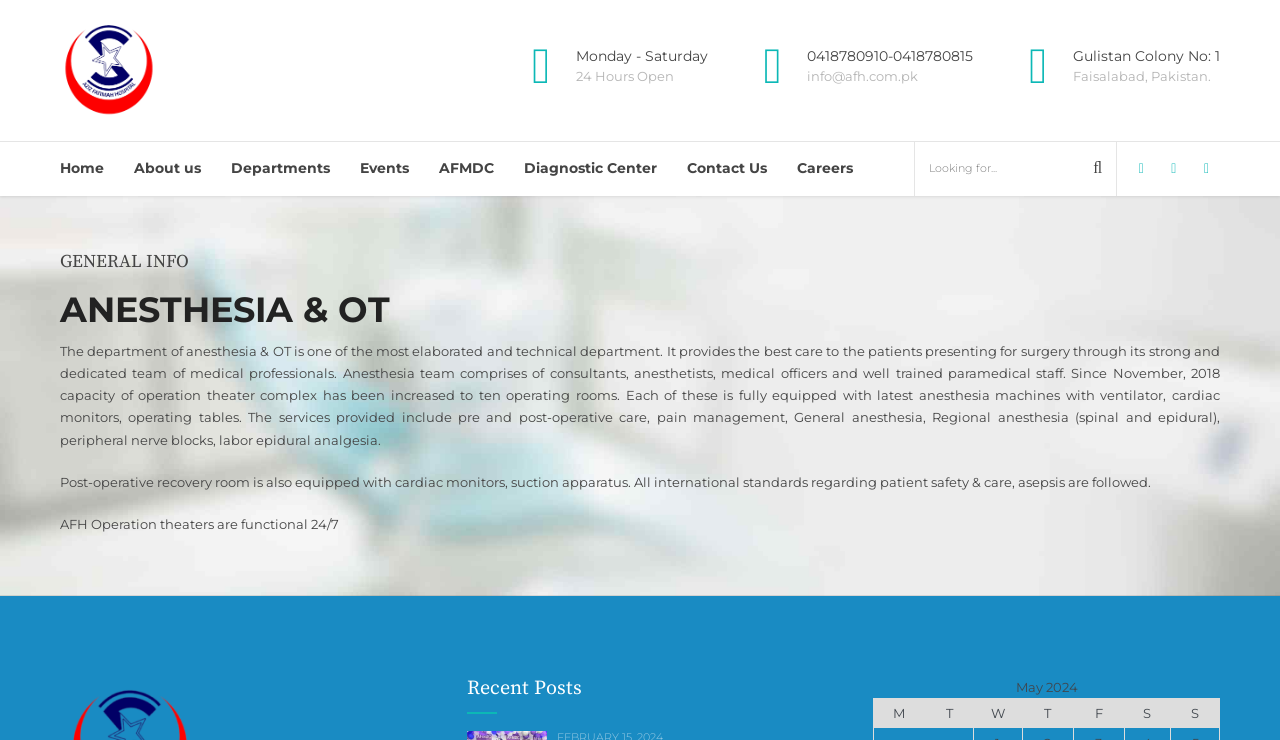Please analyze the image and give a detailed answer to the question:
How many departments are listed on the webpage?

I counted the number of links with the '' icon, which represents a department, and found 14 of them. They are Neuroscience, Medicine, Child Health, Dental Surgery, ENT, Dermatology, Urology, Eye Surgery, Gastroenterology, Gynaecology, General Surgery, Orthopedic, and Psychiatry.